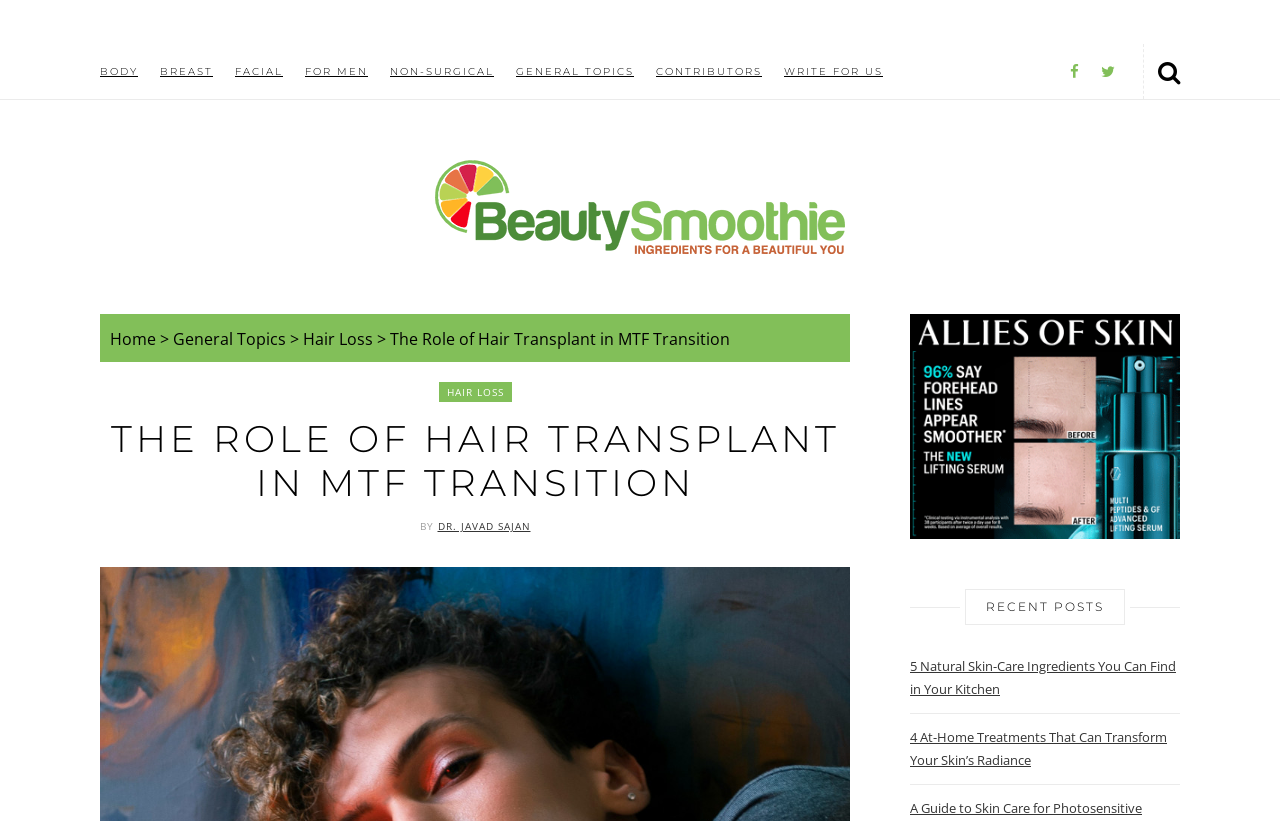Can you determine the bounding box coordinates of the area that needs to be clicked to fulfill the following instruction: "Click on the 'BODY' link"?

[0.078, 0.054, 0.125, 0.121]